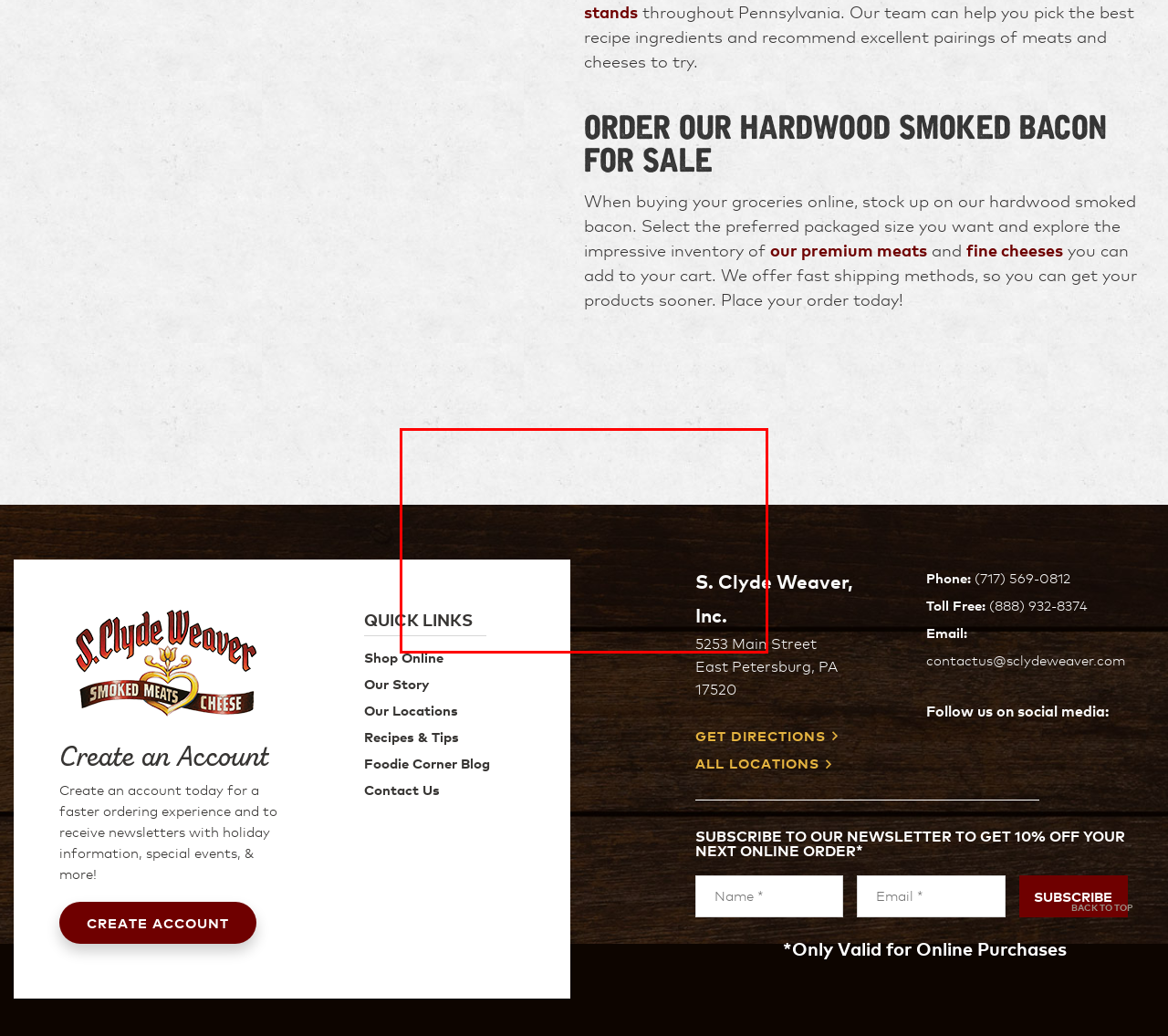Observe the webpage screenshot and focus on the red bounding box surrounding a UI element. Choose the most appropriate webpage description that corresponds to the new webpage after clicking the element in the bounding box. Here are the candidates:
A. Contact Us Online Today | S. Clyde Weaver
B. Lancaster Coffee For Sale Online | S. Clyde Weaver
C. Smoked Canadian Bacon for Sale | S. Clyde Weaver
D. Hardwood Smoked Bacon for Sale | S. Clyde Weaver
E. Lancaster PA Country Scrapple for Sale | S. Clyde Weaver
F. Food Blog | All about Lancaster Co. Dishes | S. Clyde Weaver
G. Smoked Meats and Cheese for Sale | S. Clyde Weaver
H. Lancaster Smoked Sausage for Sale | S. Clyde Weaver

H